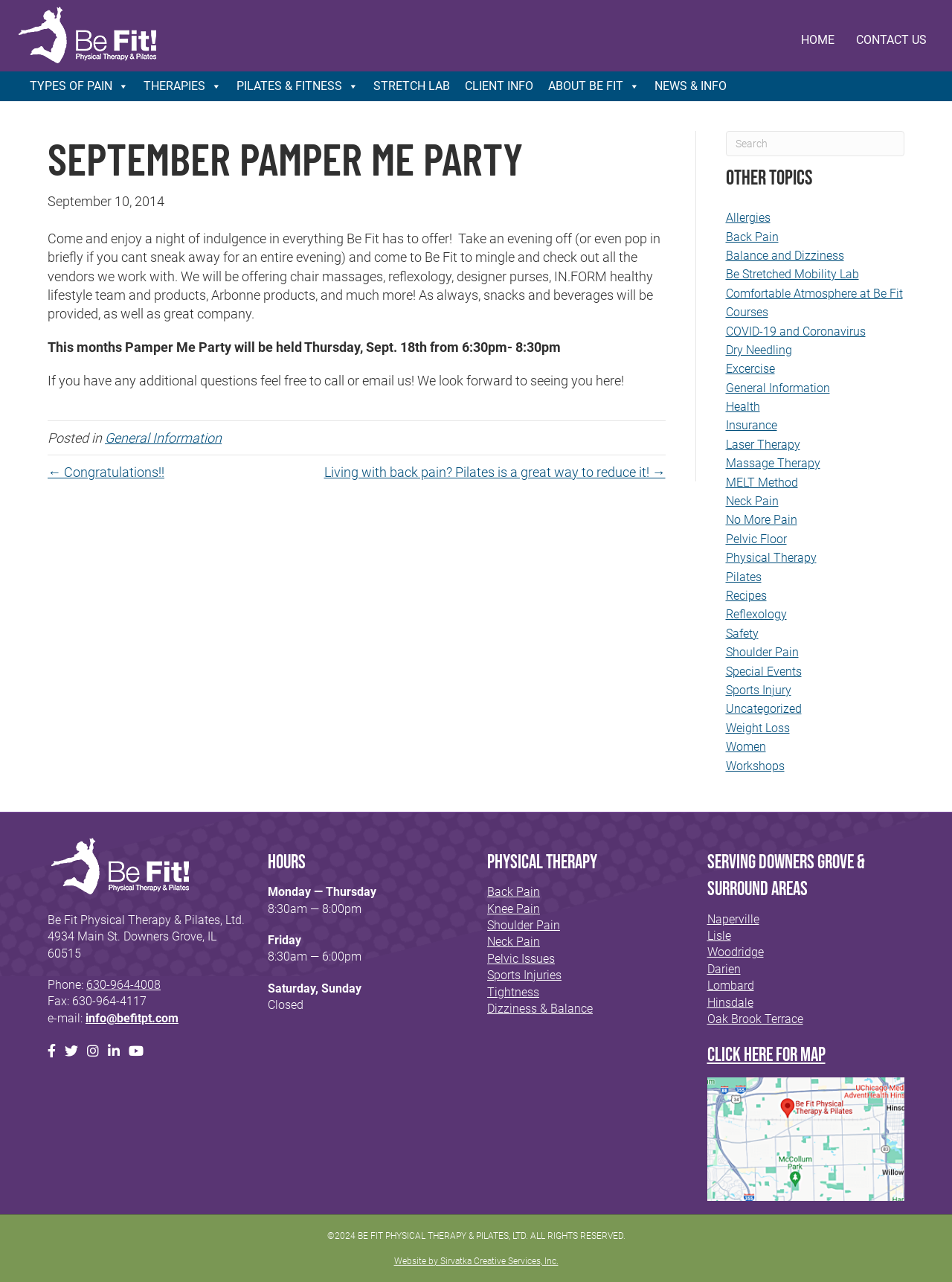Please identify the bounding box coordinates of the element's region that needs to be clicked to fulfill the following instruction: "Search for something". The bounding box coordinates should consist of four float numbers between 0 and 1, i.e., [left, top, right, bottom].

[0.762, 0.102, 0.95, 0.122]